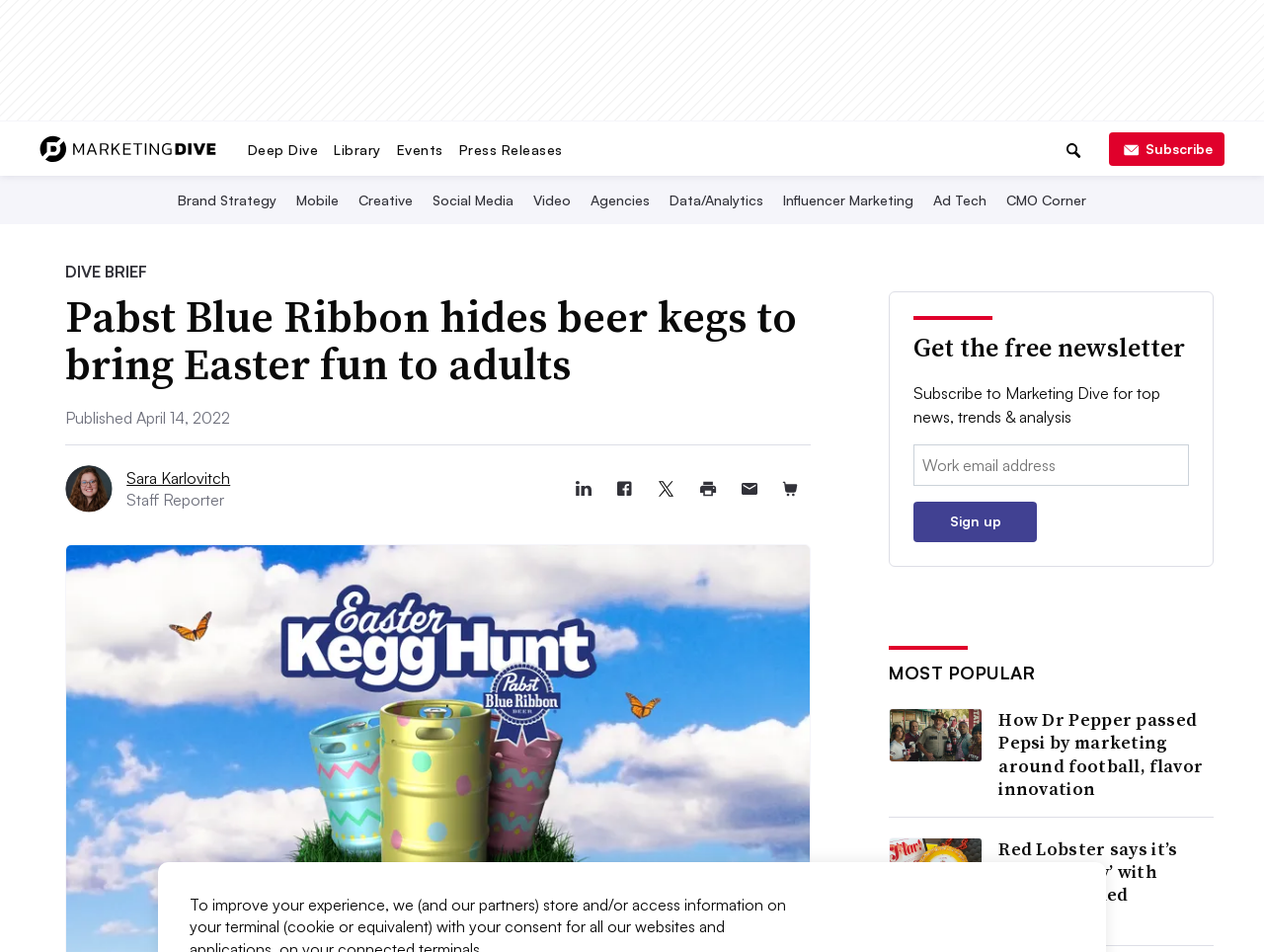Find the bounding box coordinates for the area you need to click to carry out the instruction: "Read the article about Pabst Blue Ribbon". The coordinates should be four float numbers between 0 and 1, indicated as [left, top, right, bottom].

[0.052, 0.308, 0.642, 0.408]